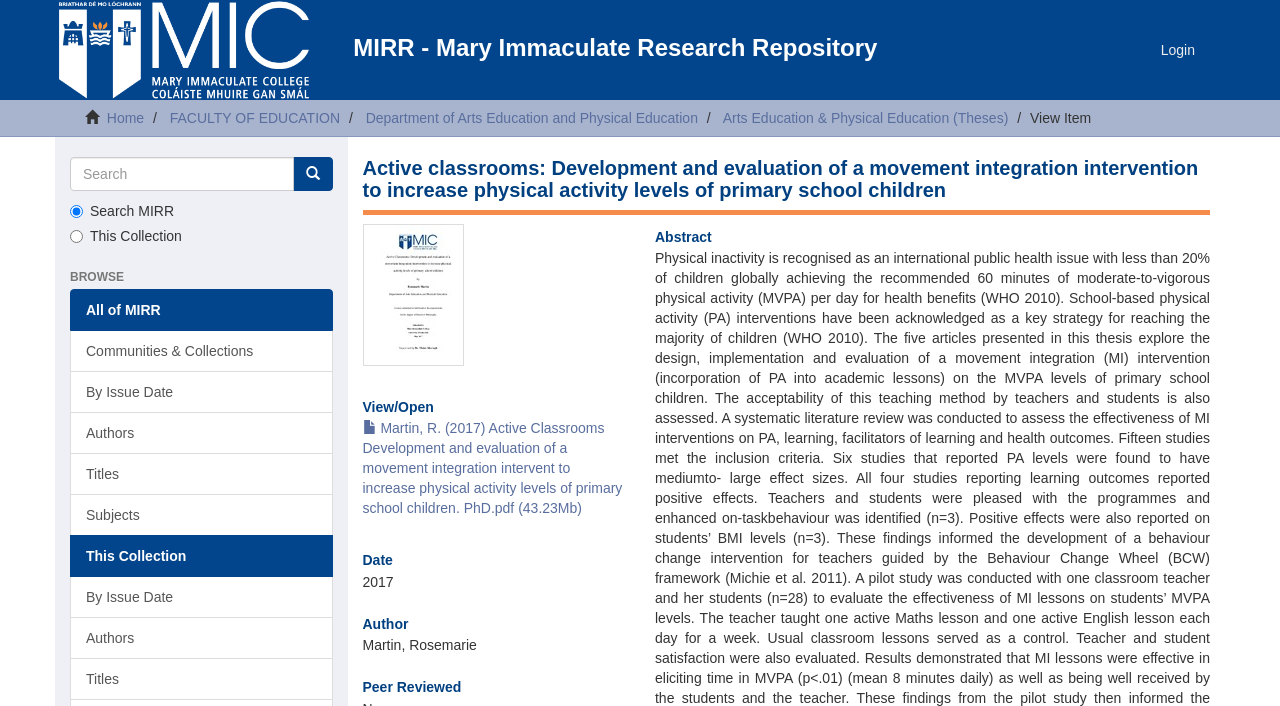Please find the bounding box for the UI element described by: "This Collection".

[0.055, 0.758, 0.26, 0.818]